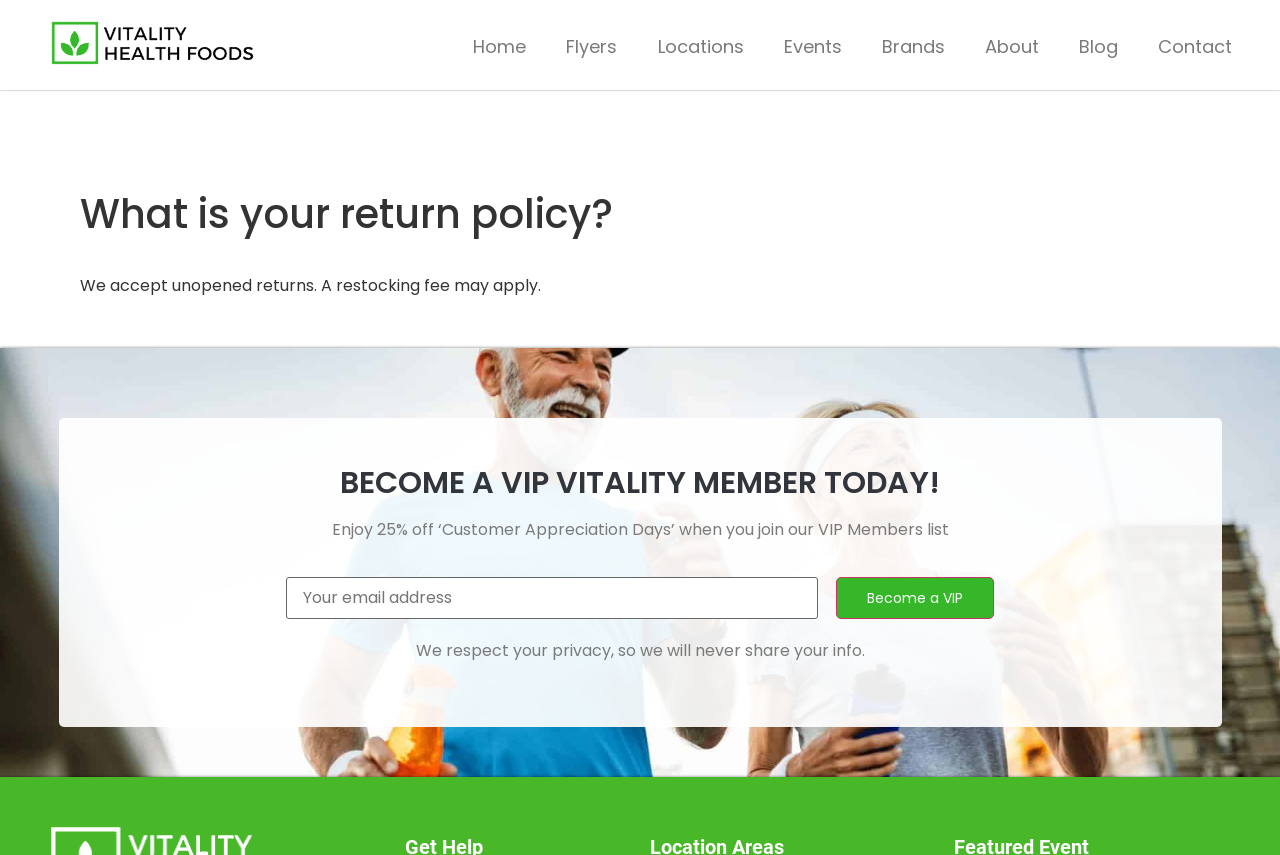Can you identify and provide the main heading of the webpage?

What is your return policy?